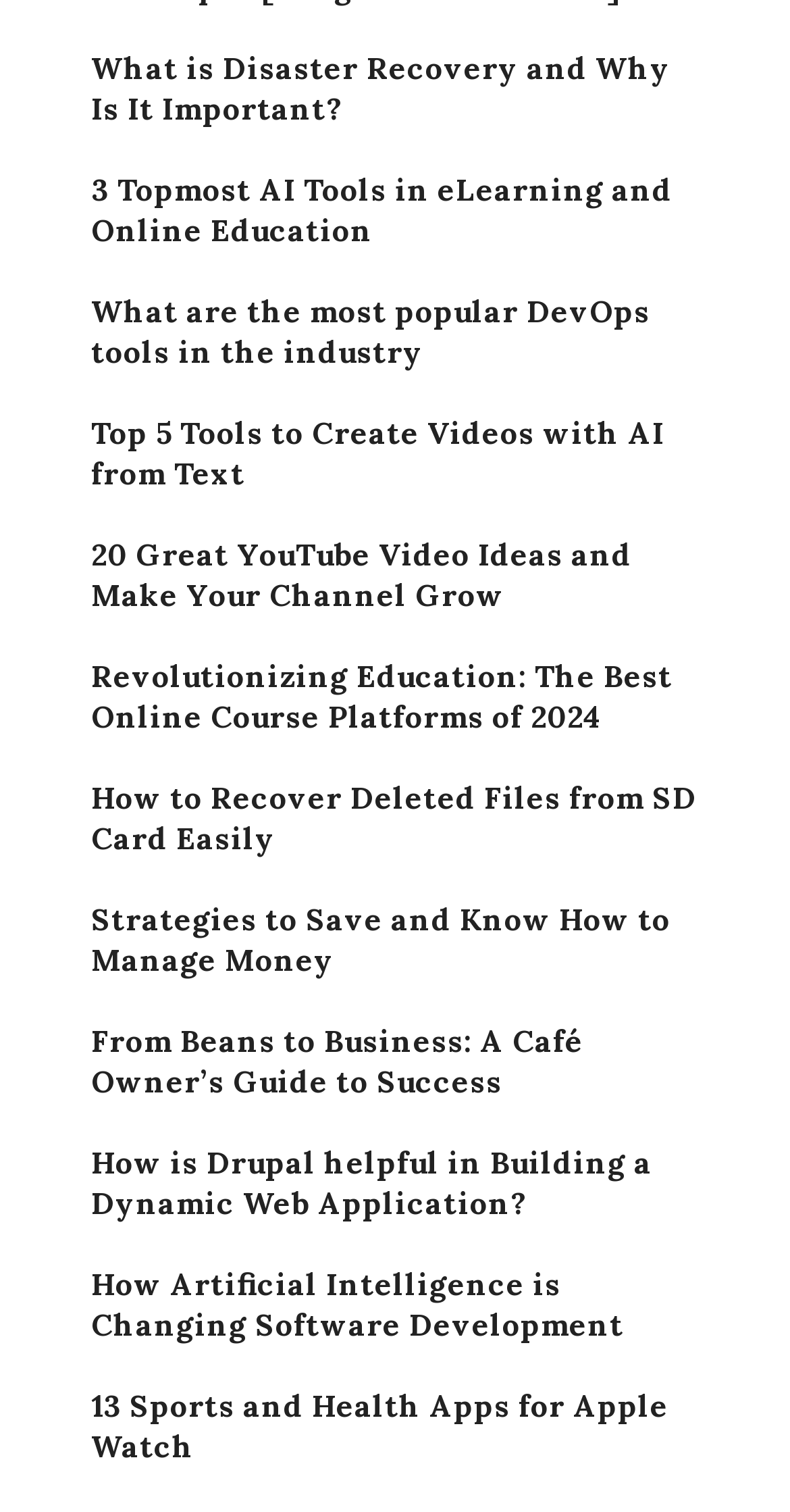Determine the bounding box coordinates of the region I should click to achieve the following instruction: "Discover How Artificial Intelligence is Changing Software Development". Ensure the bounding box coordinates are four float numbers between 0 and 1, i.e., [left, top, right, bottom].

[0.115, 0.837, 0.885, 0.891]